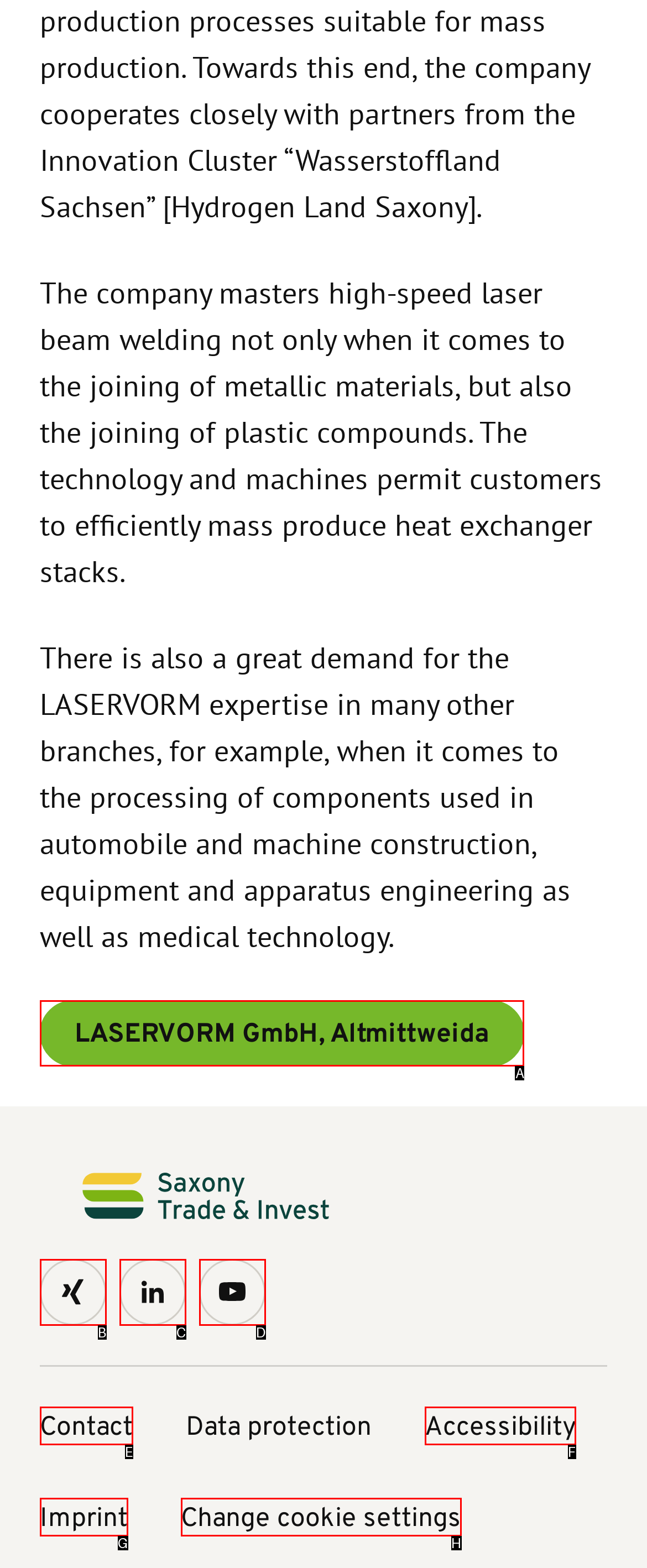Given the task: visit LASERVORM GmbH website, point out the letter of the appropriate UI element from the marked options in the screenshot.

A